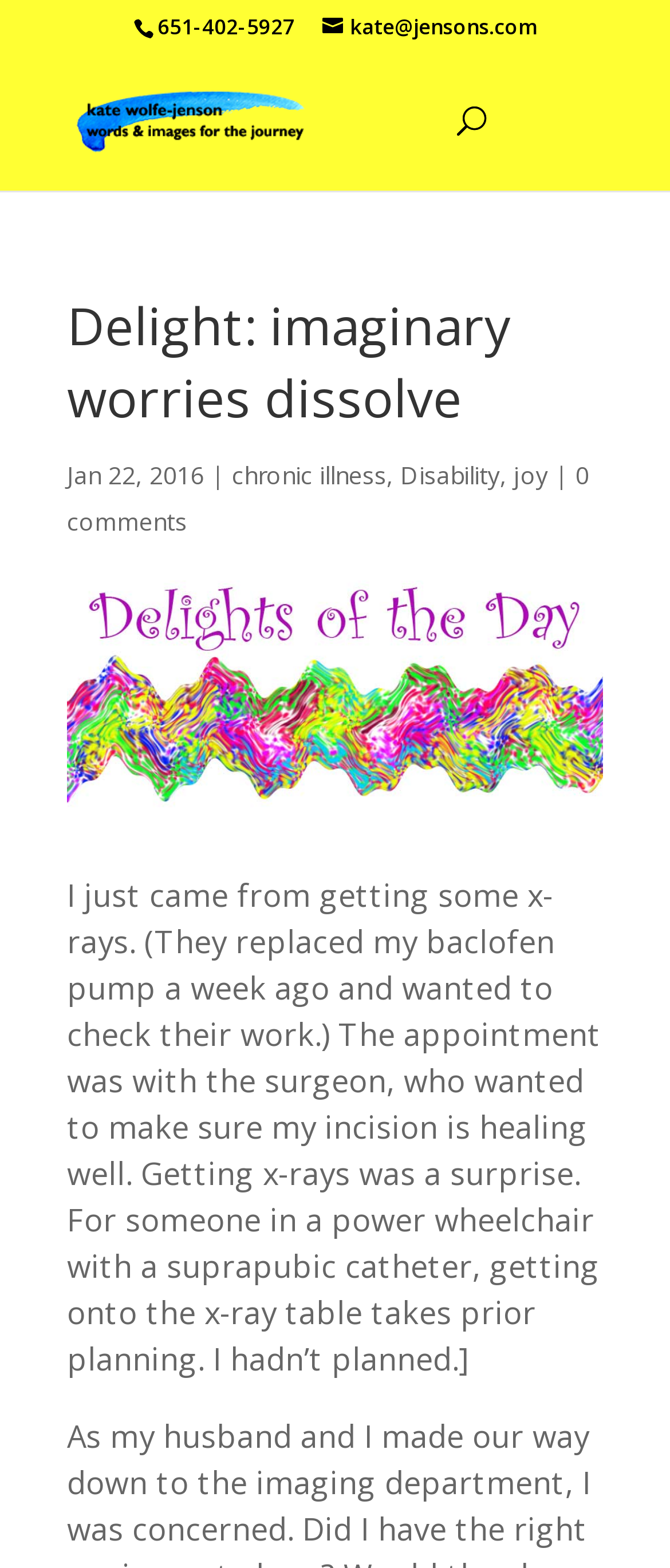What is the category of the link 'chronic illness'?
Identify the answer in the screenshot and reply with a single word or phrase.

Disability